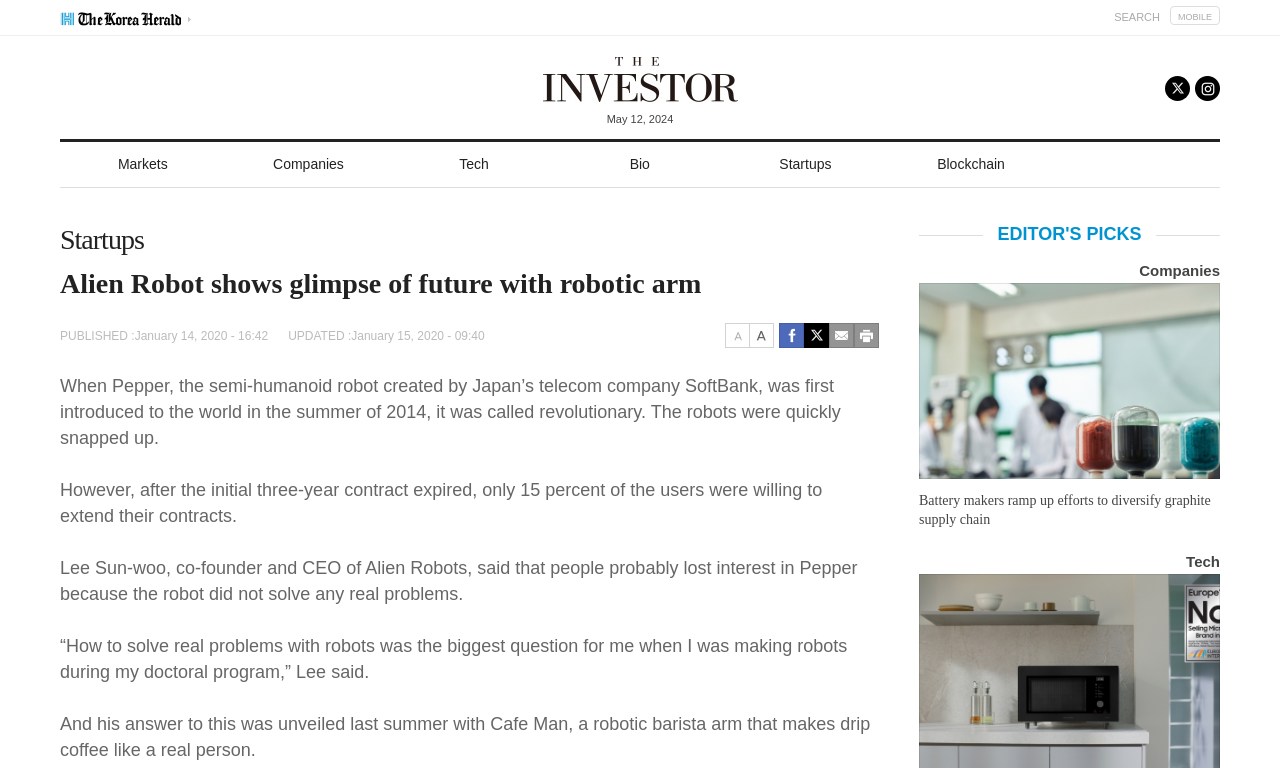Using a single word or phrase, answer the following question: 
What is the category of the article 'Battery makers ramp up efforts to diversify graphite supply chain'?

Companies